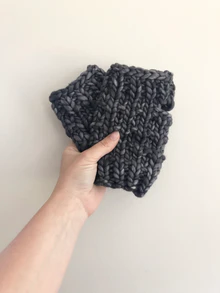What material are the mitts made of?
Look at the screenshot and respond with one word or a short phrase.

Merino wool